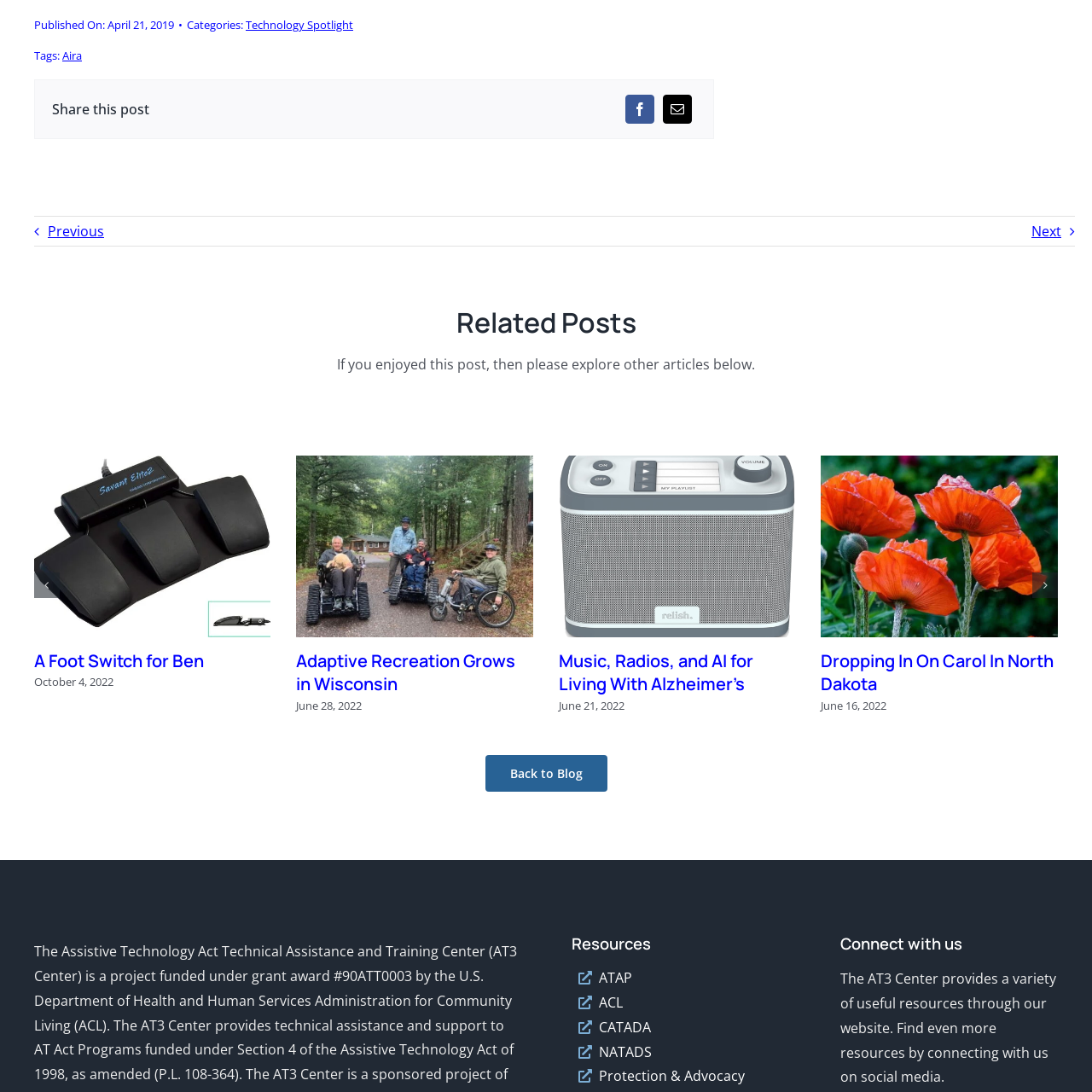Offer a thorough and descriptive summary of the image captured in the red bounding box.

The image depicts a foot switch, a device commonly used to facilitate hands-free operation in various electronic applications. This type of switch is particularly beneficial for individuals with limited dexterity or mobility, allowing them to activate machinery or devices using their foot. The foot switch is often employed in environments like music studios, medical settings, or industrial applications, enhancing user accessibility and convenience. This specific foot switch is highlighted as part of a blog post titled "A Foot Switch for Ben," contributing to discussions on adaptive technology solutions.